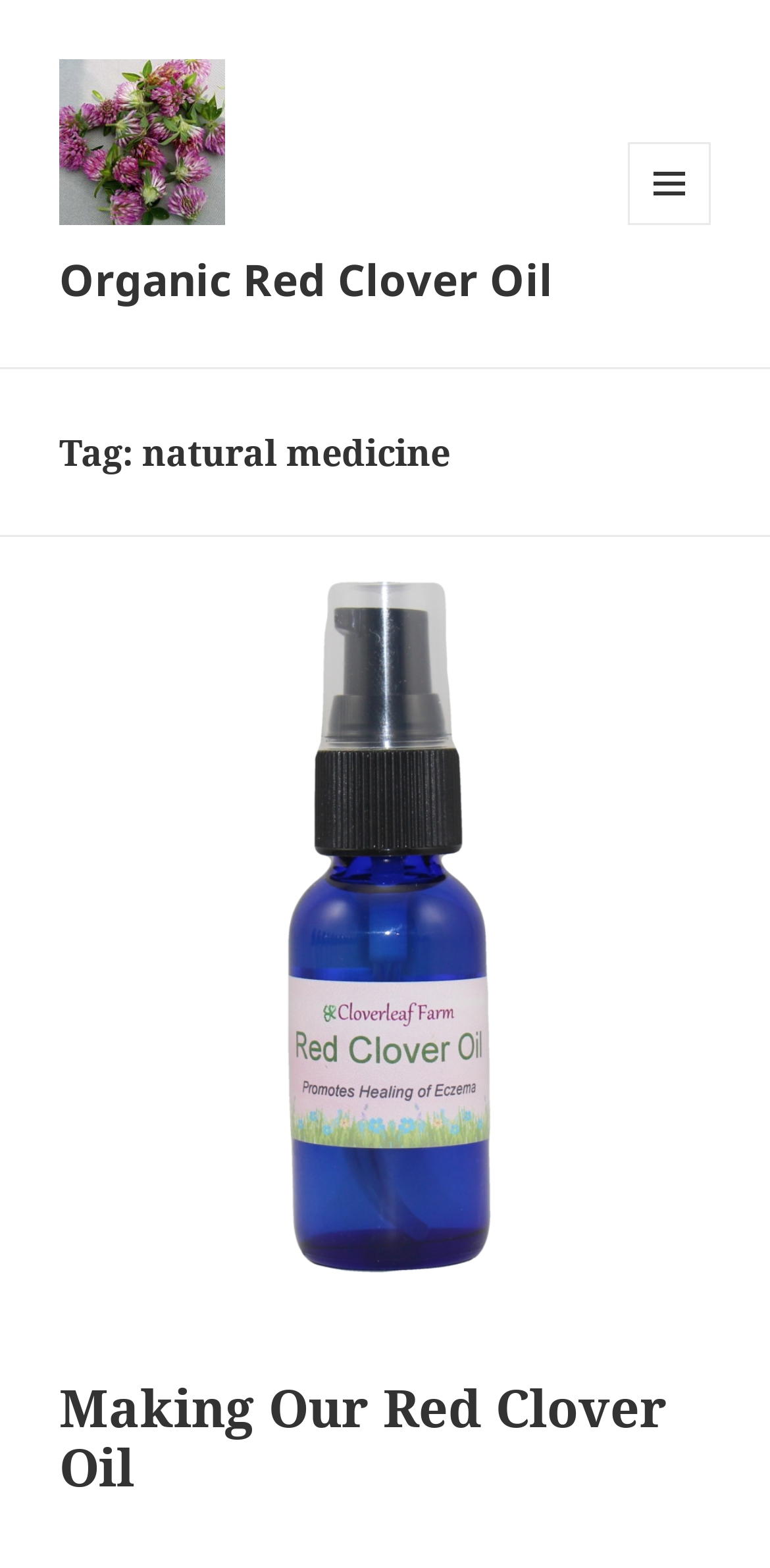What is the image on the webpage showing?
Refer to the image and respond with a one-word or short-phrase answer.

Red Clover Drying in the Sun